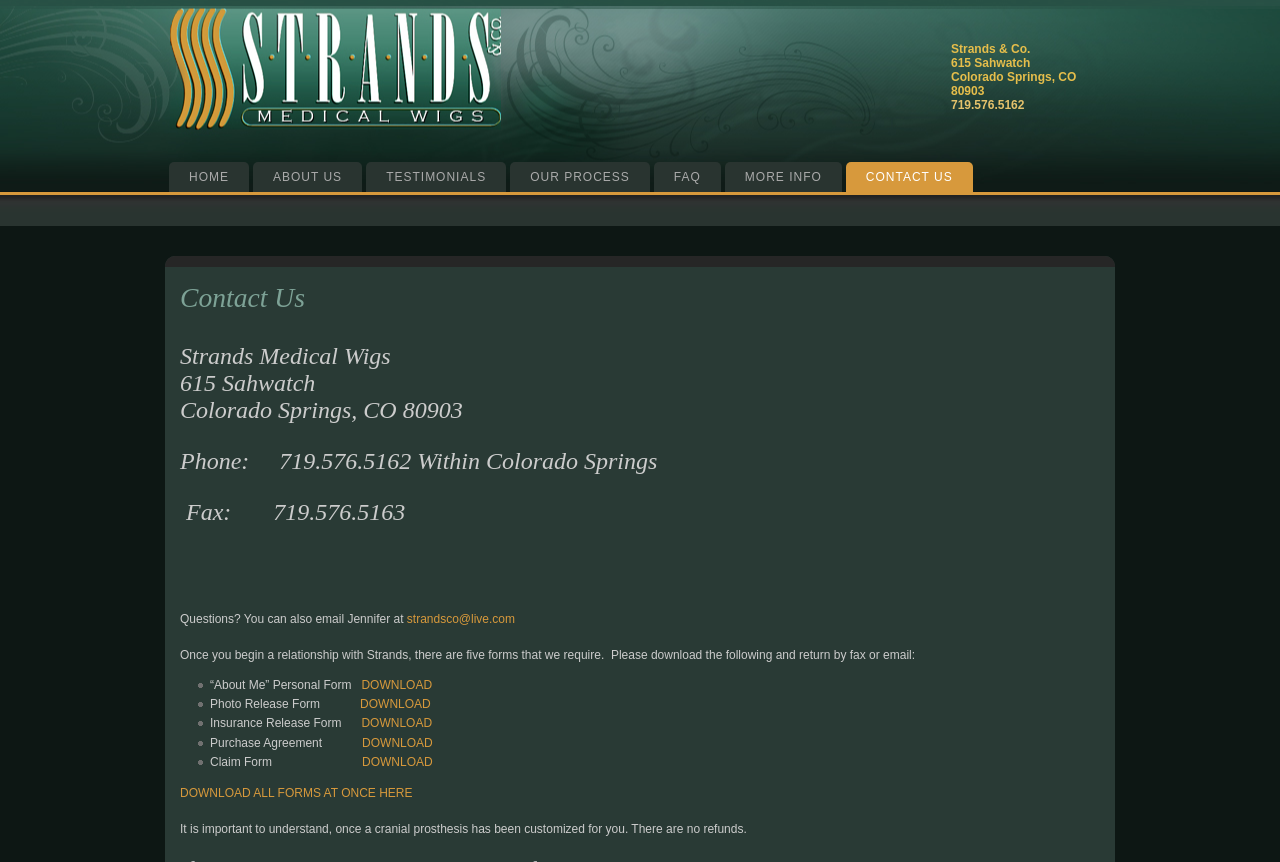Determine the main headline of the webpage and provide its text.

Strands Medical Wigs
615 Sahwatch
Colorado Springs, CO 80903